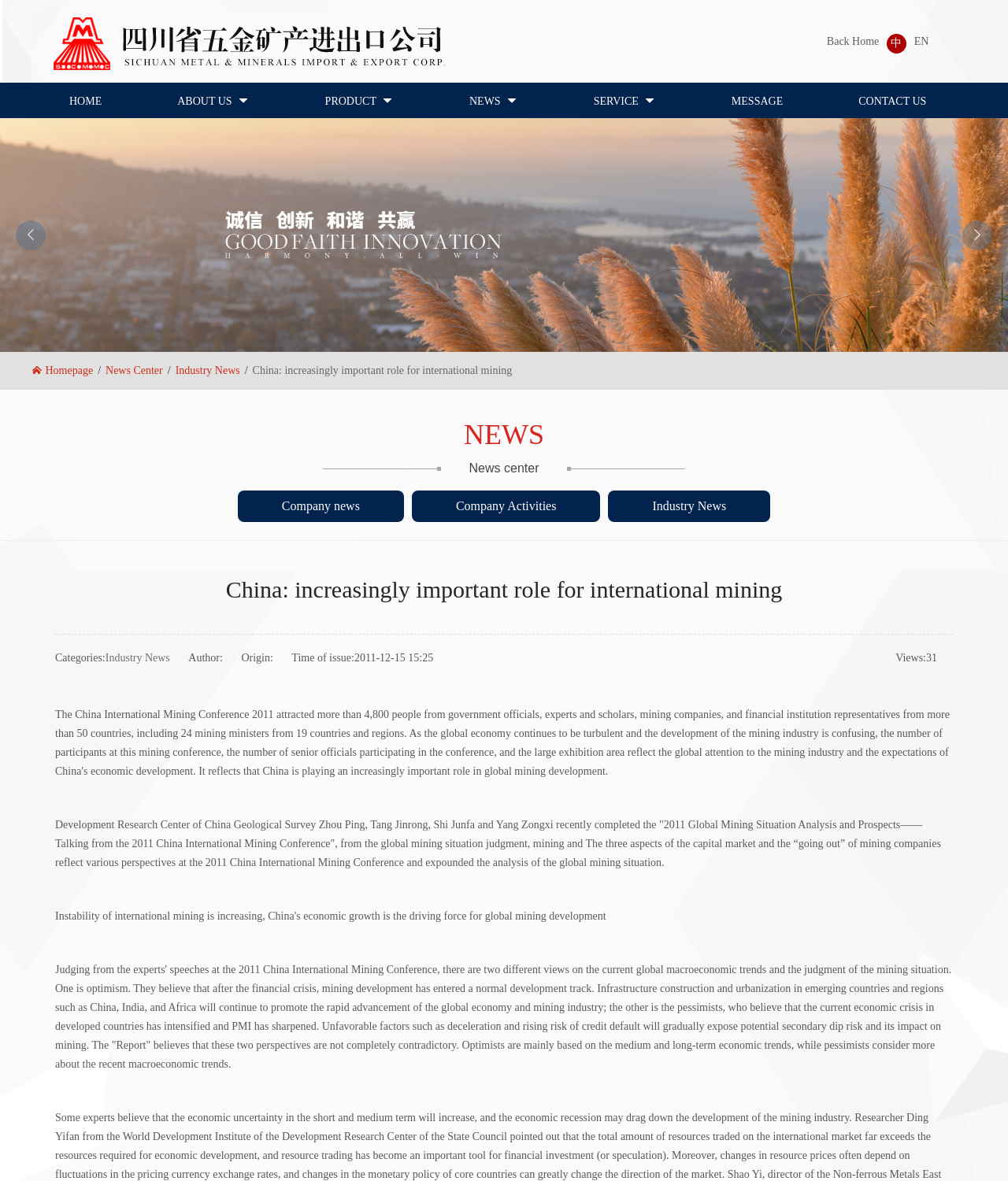Based on what you see in the screenshot, provide a thorough answer to this question: What is the title of the news article?

The title of the news article can be found in the main content area of the webpage, where it is displayed as a heading. The title is 'China: increasingly important role for international mining'.